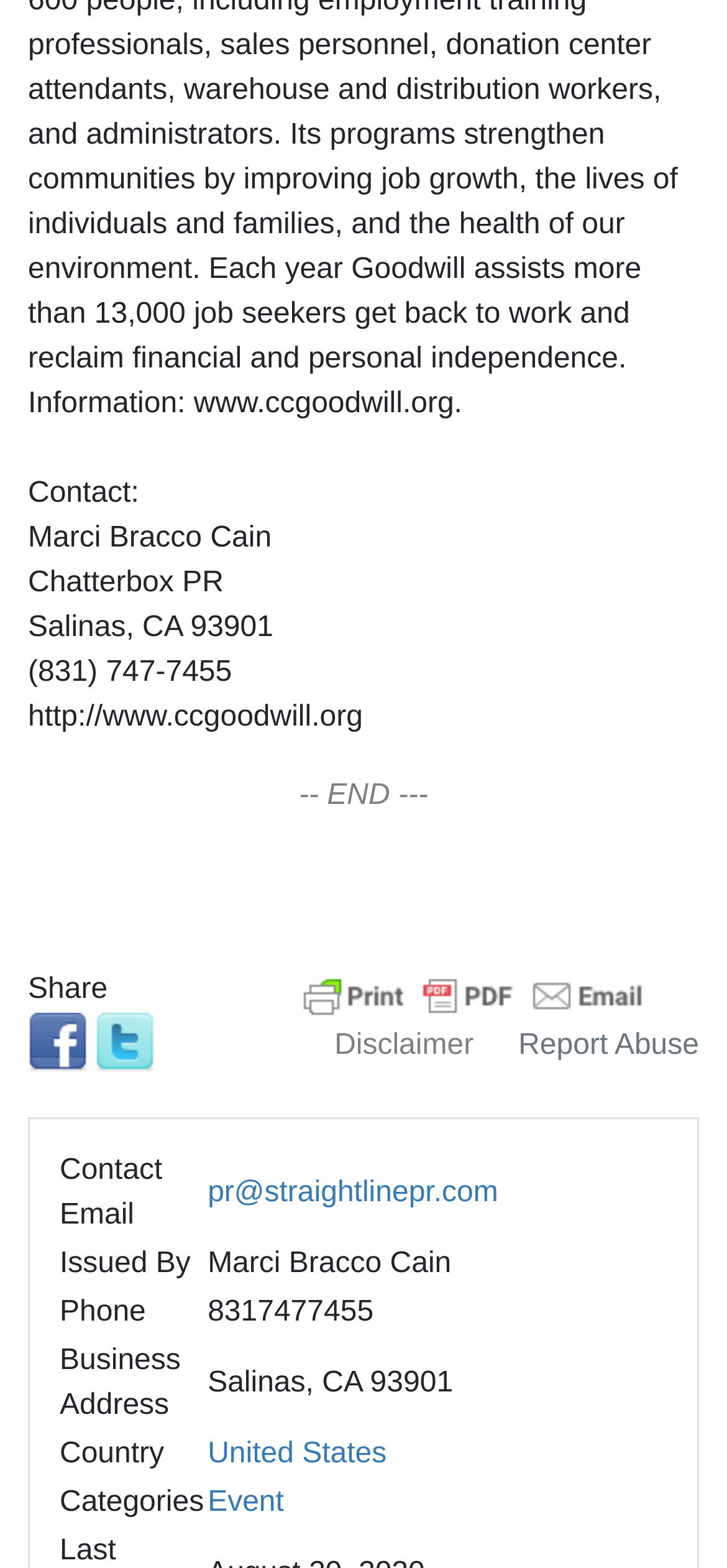What is the contact person's name?
Answer with a single word or phrase by referring to the visual content.

Marci Bracco Cain